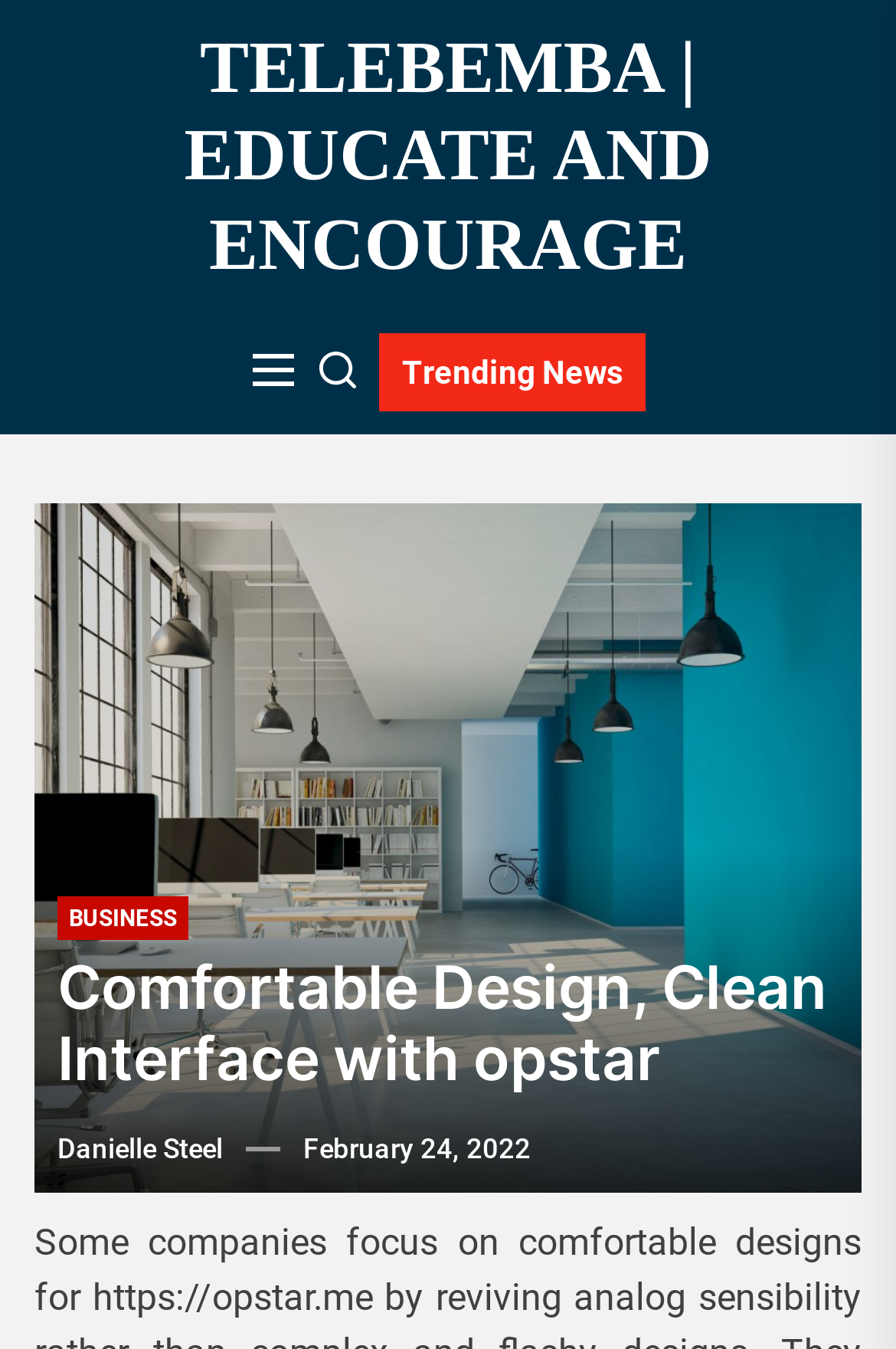What is the category of the latest article?
Answer the question with detailed information derived from the image.

By analyzing the webpage structure, I found a link 'BUSINESS' under the header 'Comfortable Design, Clean Interface with opstar', which suggests that the latest article belongs to the BUSINESS category.